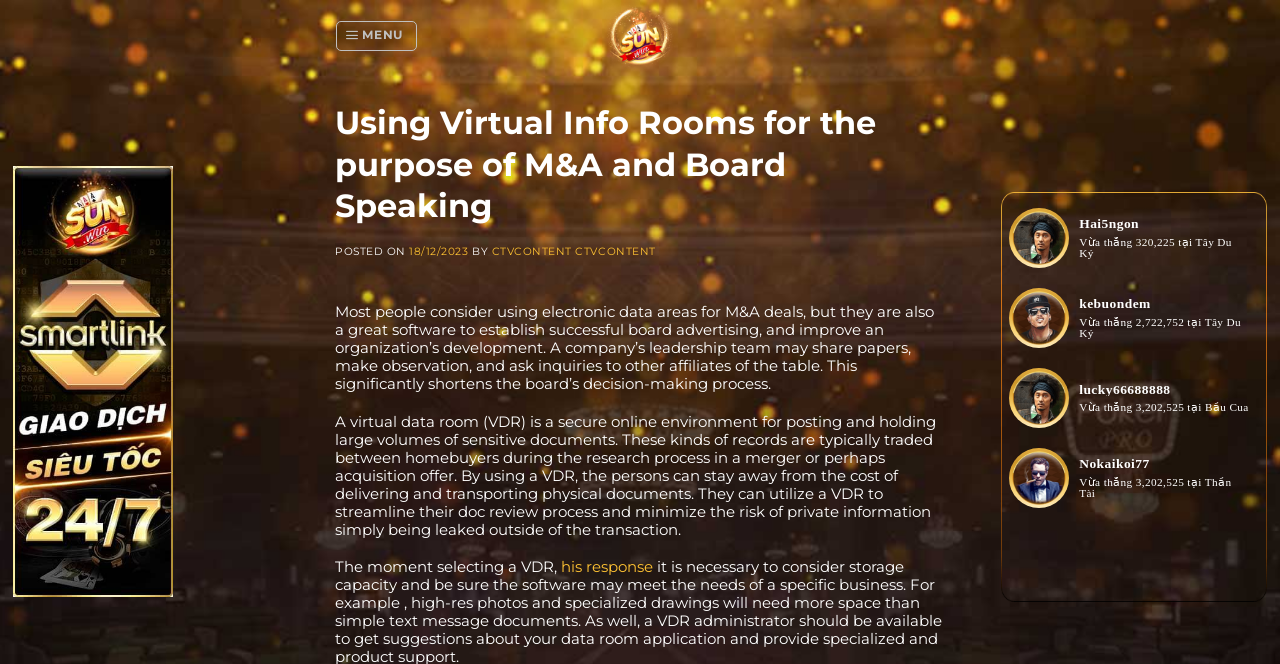What is a virtual data room?
Observe the image and answer the question with a one-word or short phrase response.

Secure online environment